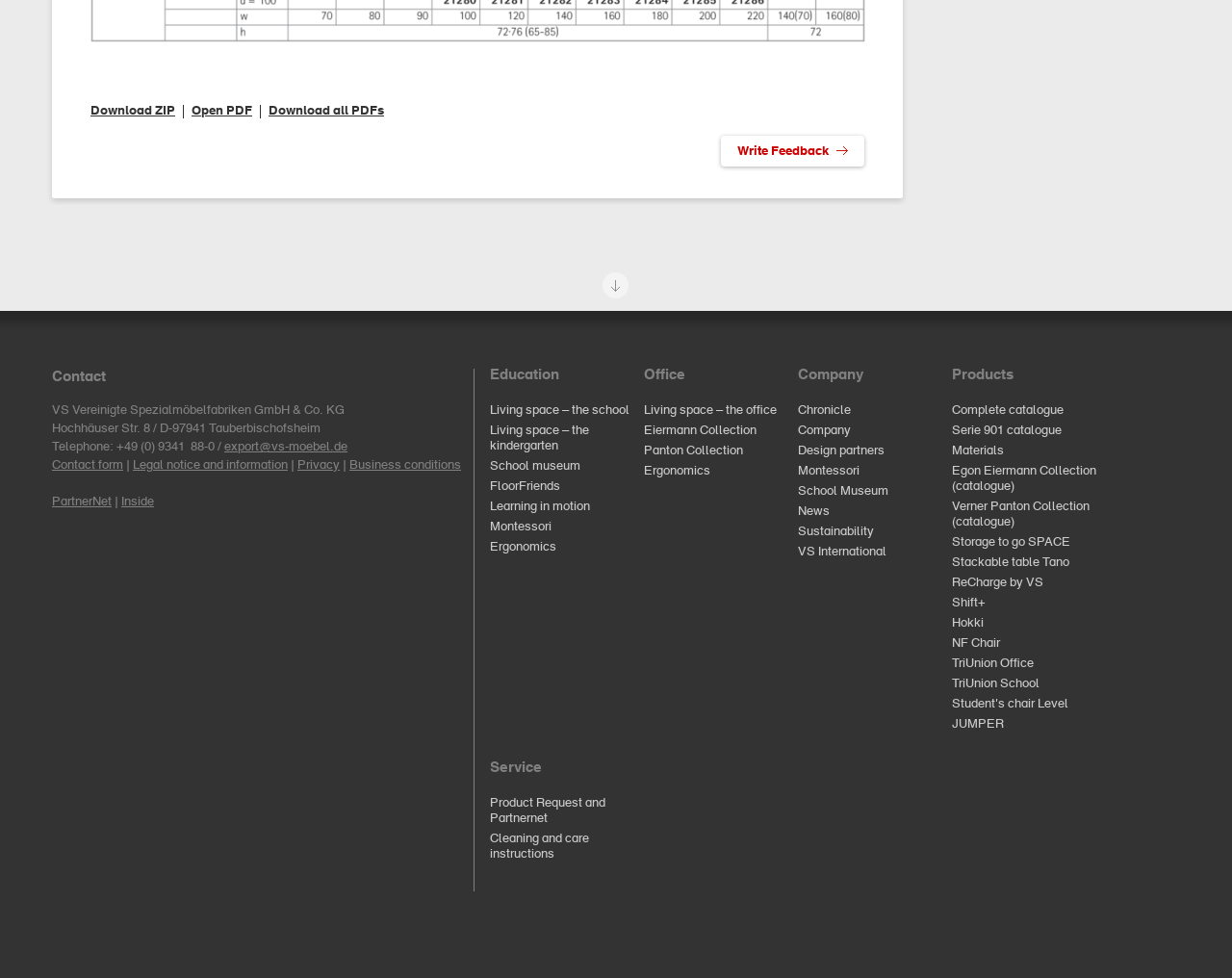Pinpoint the bounding box coordinates for the area that should be clicked to perform the following instruction: "Write Feedback".

[0.585, 0.139, 0.702, 0.17]